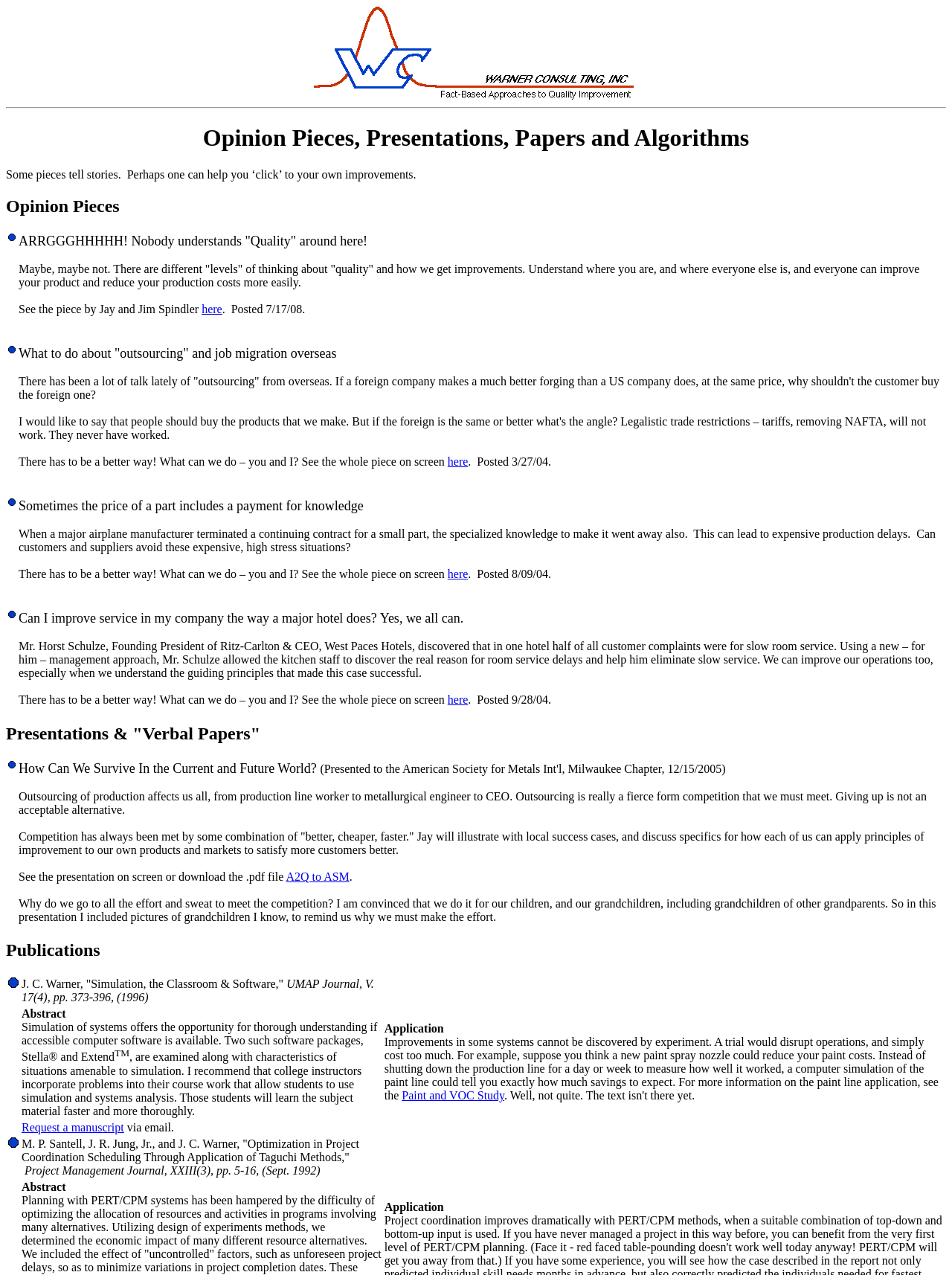Based on the element description: "Paint and VOC Study", identify the bounding box coordinates for this UI element. The coordinates must be four float numbers between 0 and 1, listed as [left, top, right, bottom].

[0.422, 0.854, 0.53, 0.864]